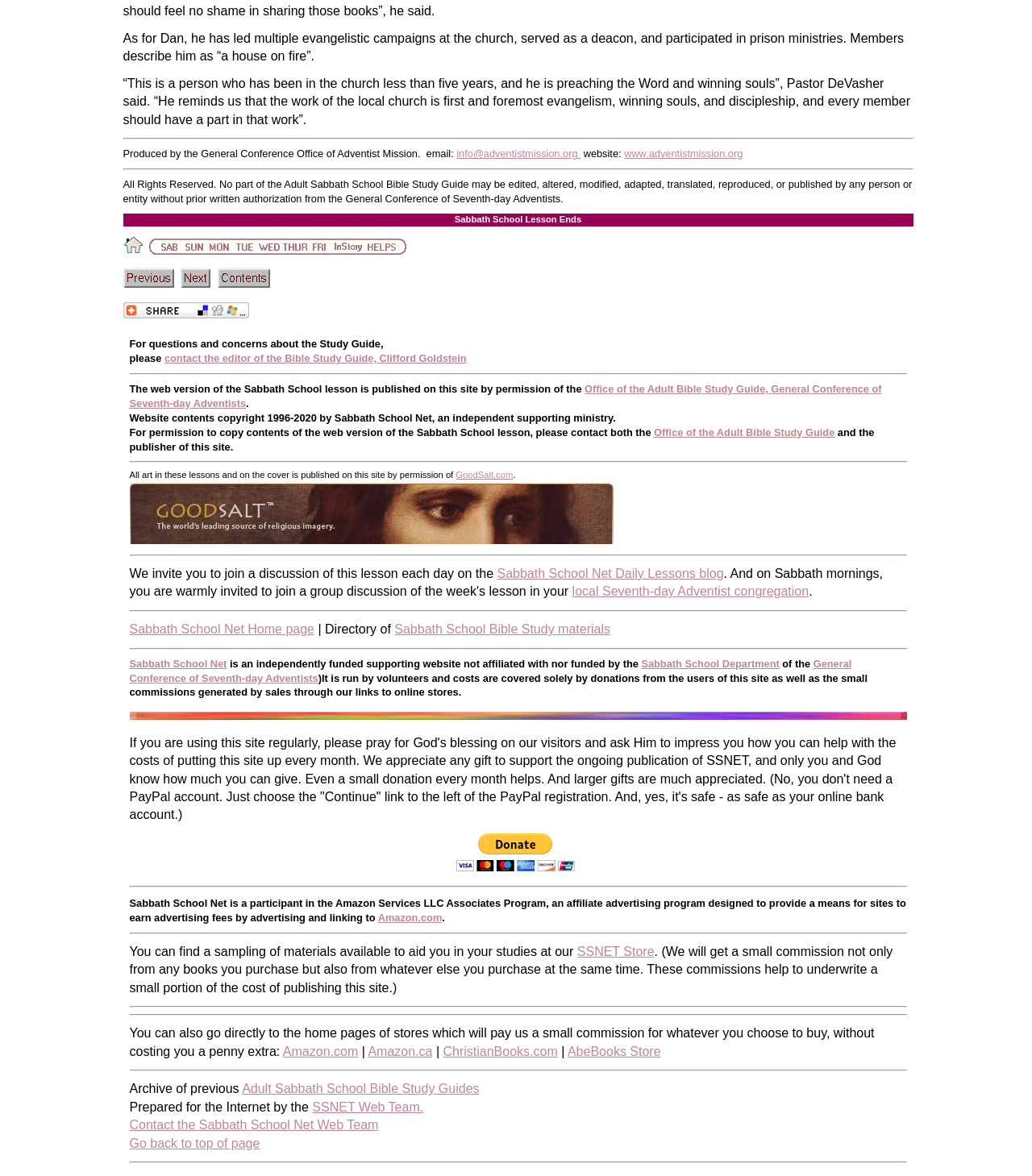Identify and provide the bounding box coordinates of the UI element described: "Επιστήμες". The coordinates should be formatted as [left, top, right, bottom], with each number being a float between 0 and 1.

None